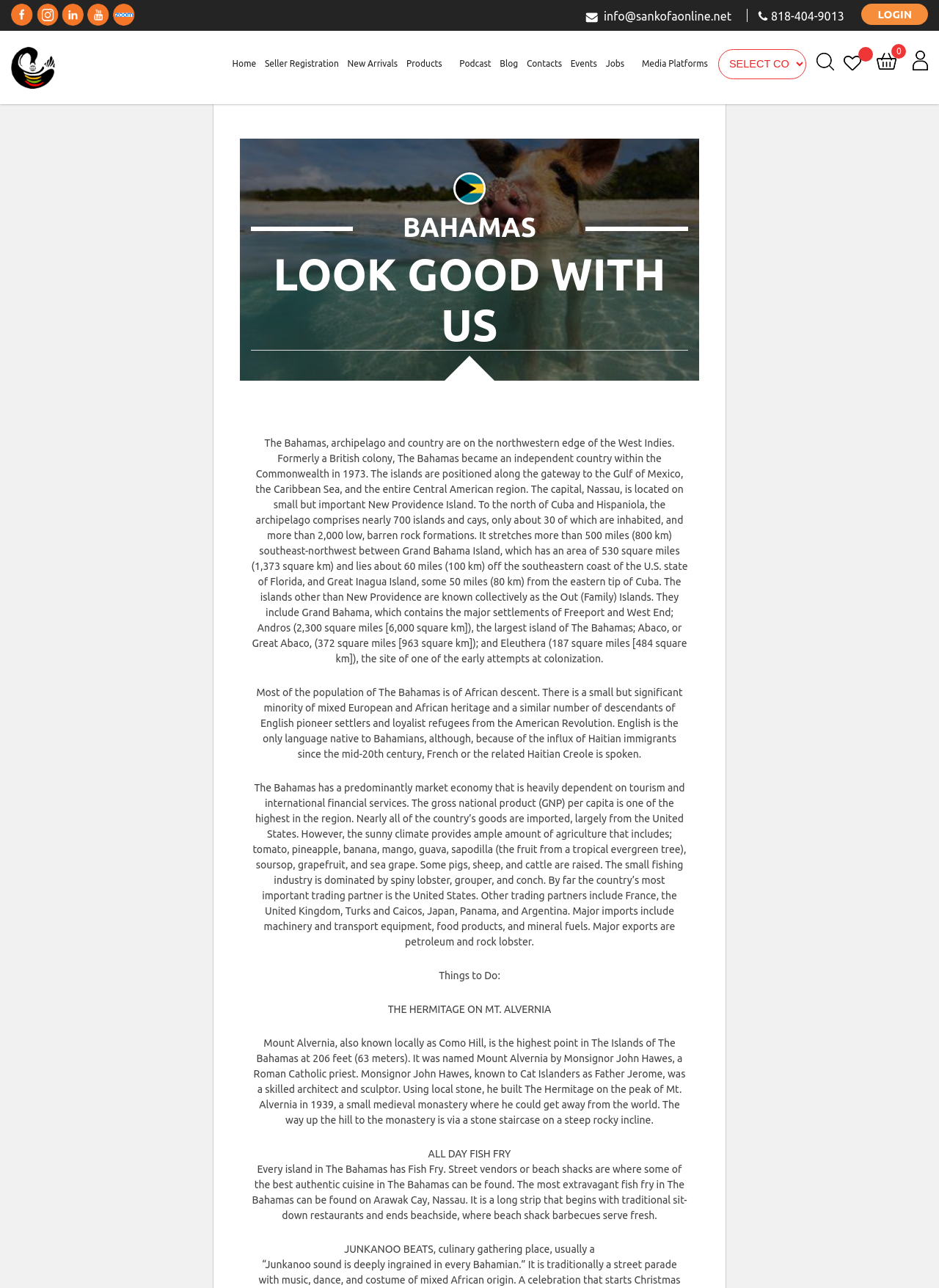What is the main economy of The Bahamas?
Refer to the screenshot and answer in one word or phrase.

tourism and international financial services